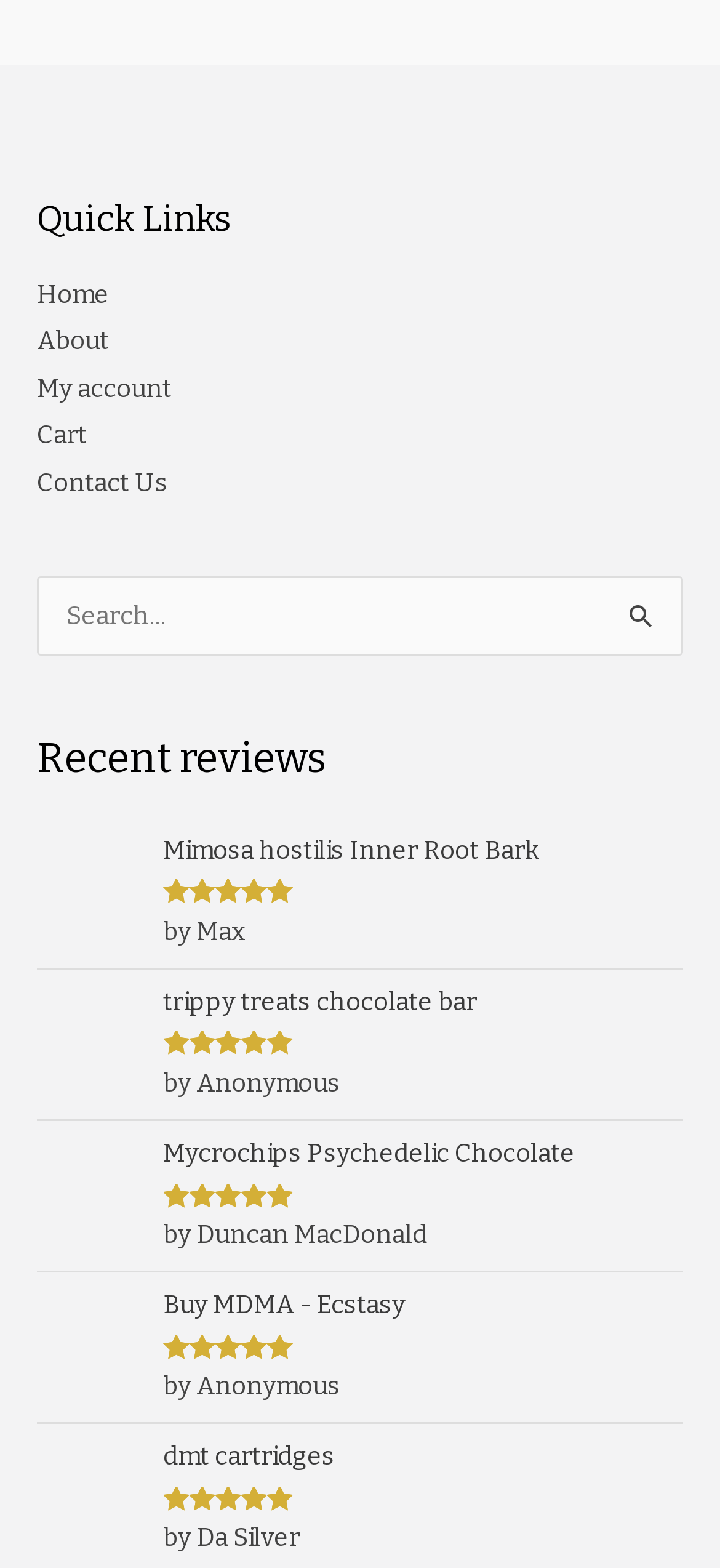What is the name of the reviewer who reviewed the 'Trippy Treats Mushrooms' product?
With the help of the image, please provide a detailed response to the question.

The reviewer who reviewed the 'Trippy Treats Mushrooms' product is Anonymous because their name is listed as 'by Anonymous' next to the review.